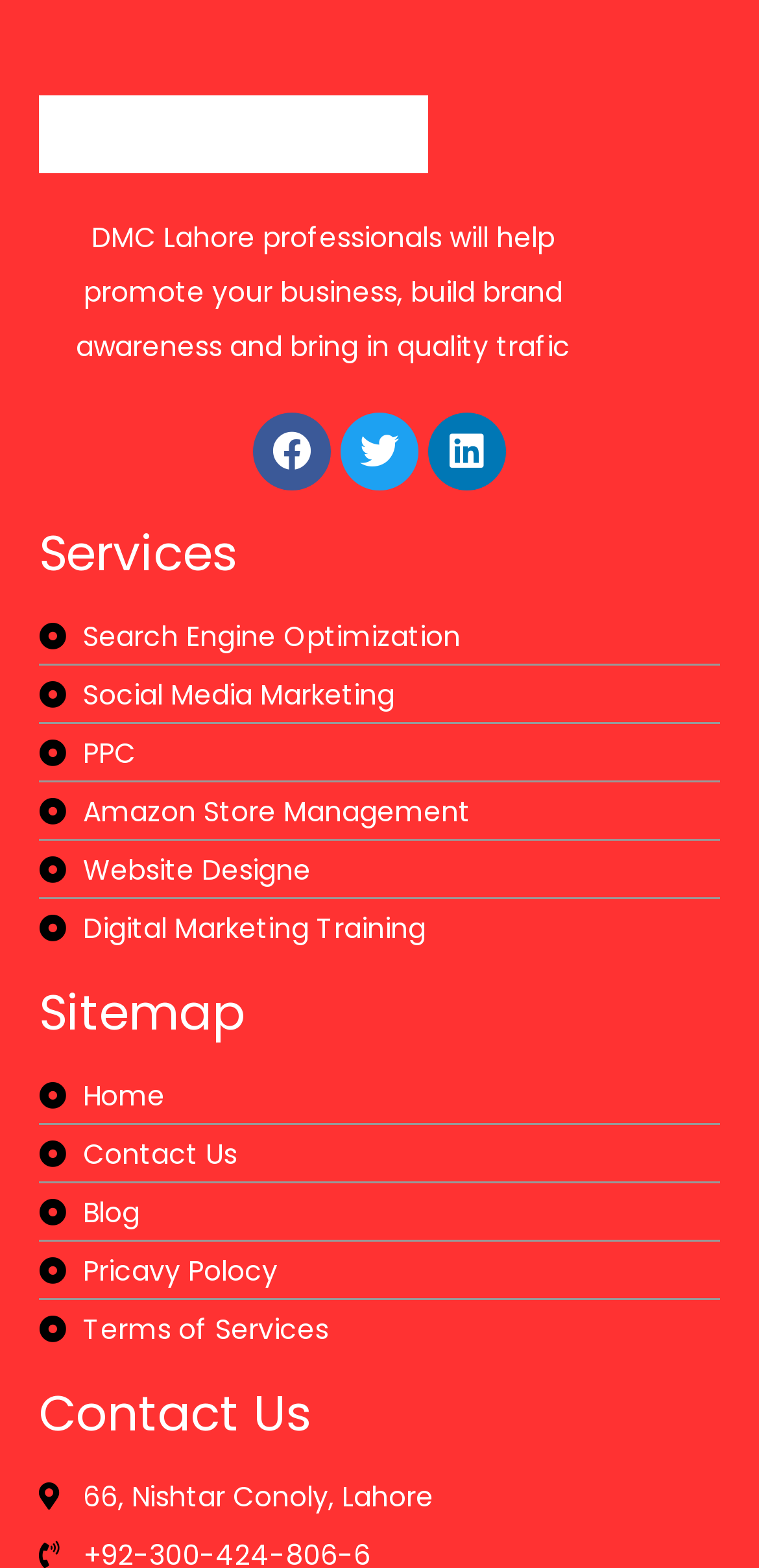Determine the bounding box coordinates for the area you should click to complete the following instruction: "Get in touch with the office at 66, Nishtar Conoly, Lahore".

[0.109, 0.942, 0.571, 0.966]